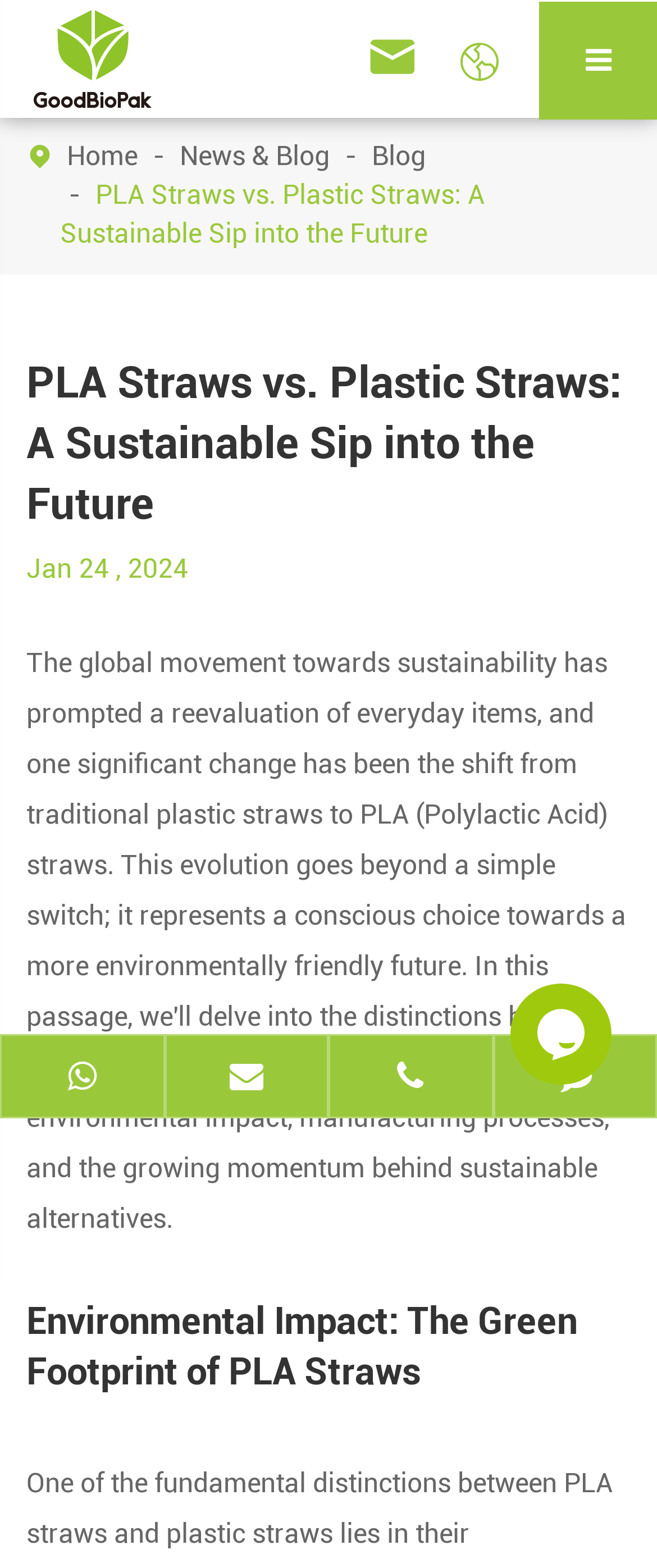Determine the bounding box for the UI element that matches this description: "News & Blog".

[0.273, 0.089, 0.502, 0.11]